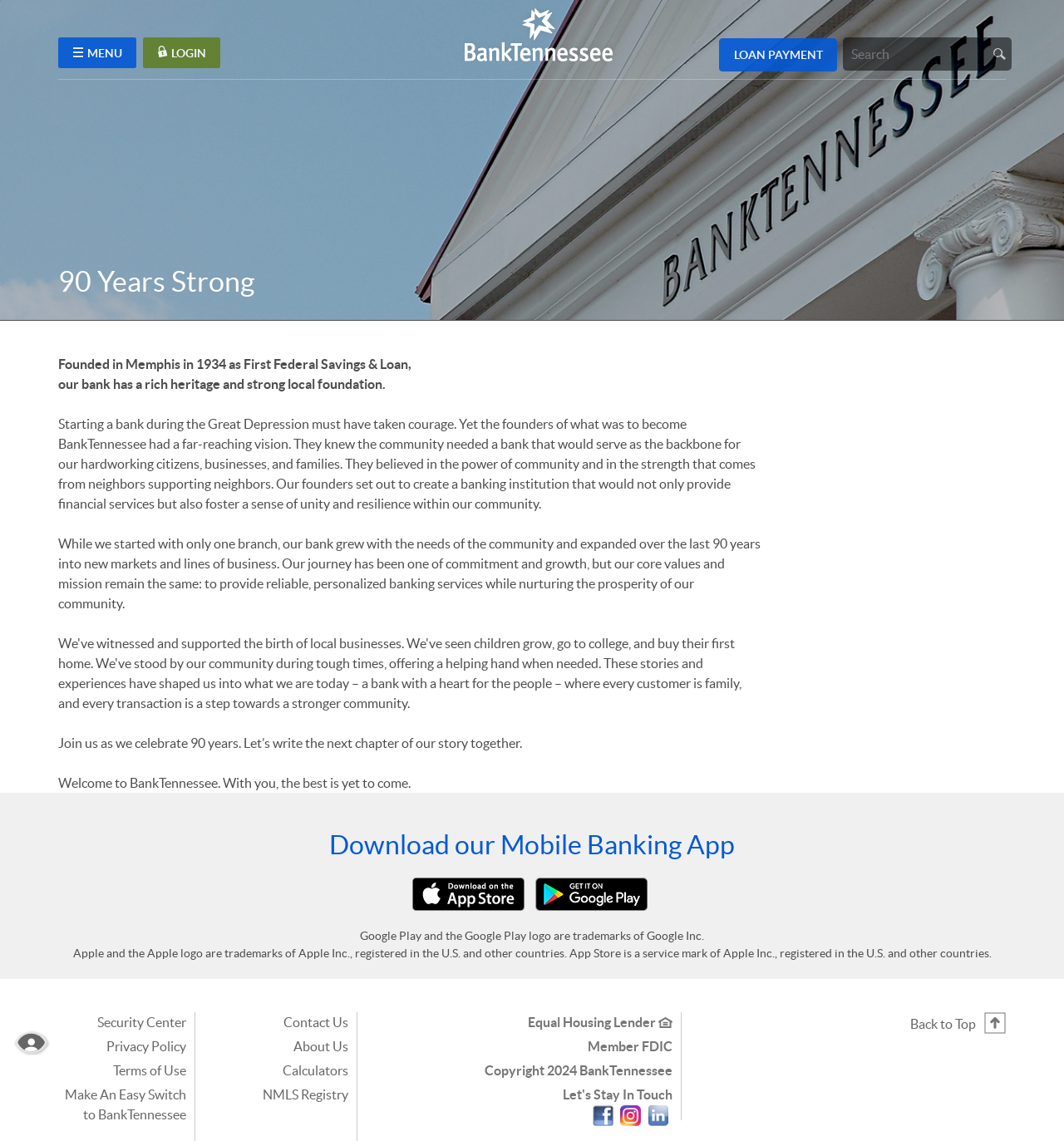What is the name of the mobile banking app?
Based on the screenshot, respond with a single word or phrase.

Not specified